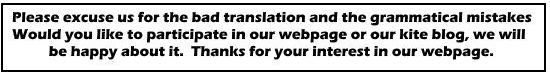Give a thorough description of the image, including any visible elements and their relationships.

The image showcases a scene related to kitesurfing lessons in Mallorca, particularly highlighting the experience of a beginner learning to navigate the waters with the aid of thermal winds, also known locally as Embat. This specific wind condition is known for providing ideal kitesurfing opportunities, ensuring a conducive learning environment. The accompanying text describes the effectiveness of the Embat wind in enhancing kitesurfing lessons, emphasizing the joy and accomplishments of new learners. The imagery likely illustrates the vibrant outdoor setting where enthusiastic participants engage in this thrilling water sport, set against the stunning backdrop of Mallorca's scenic landscapes.